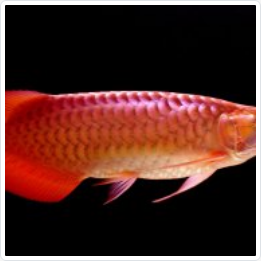Answer the question below in one word or phrase:
What is the purpose of the Arowana's bubble nest?

For its young